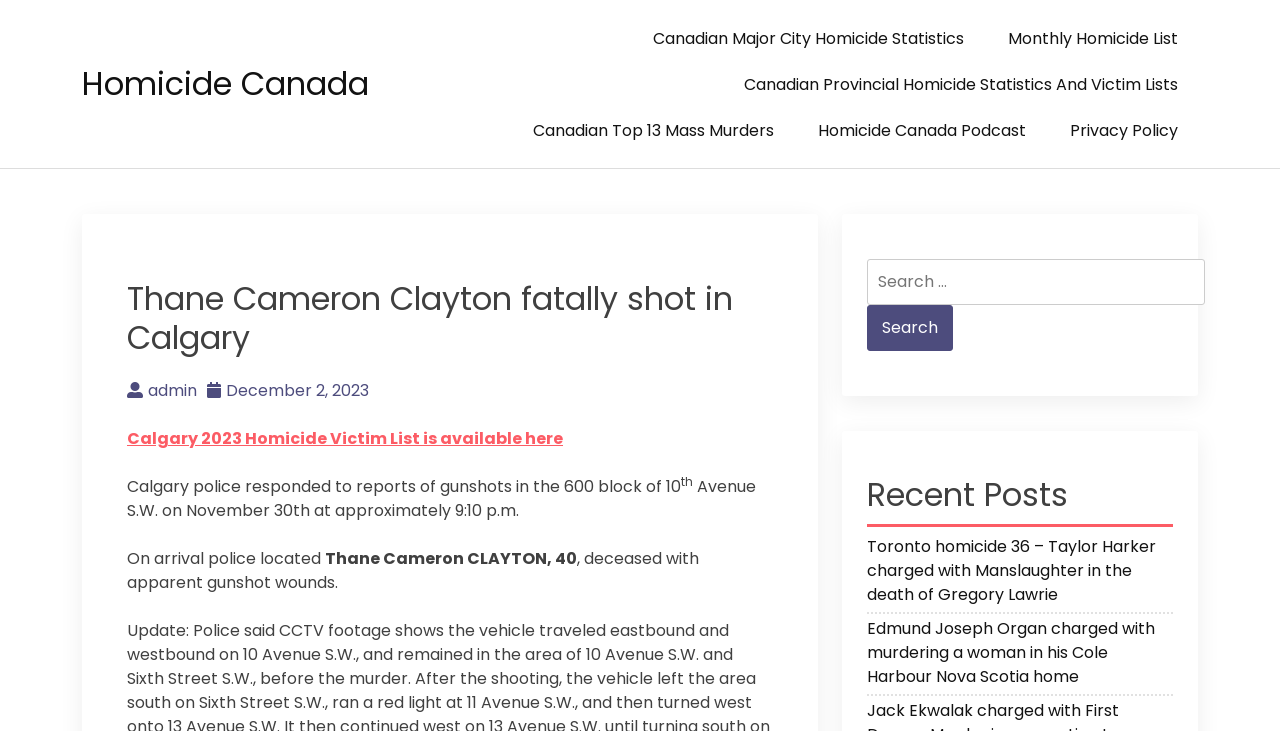Please answer the following question using a single word or phrase: 
What is the name of the podcast mentioned on the webpage?

Homicide Canada Podcast